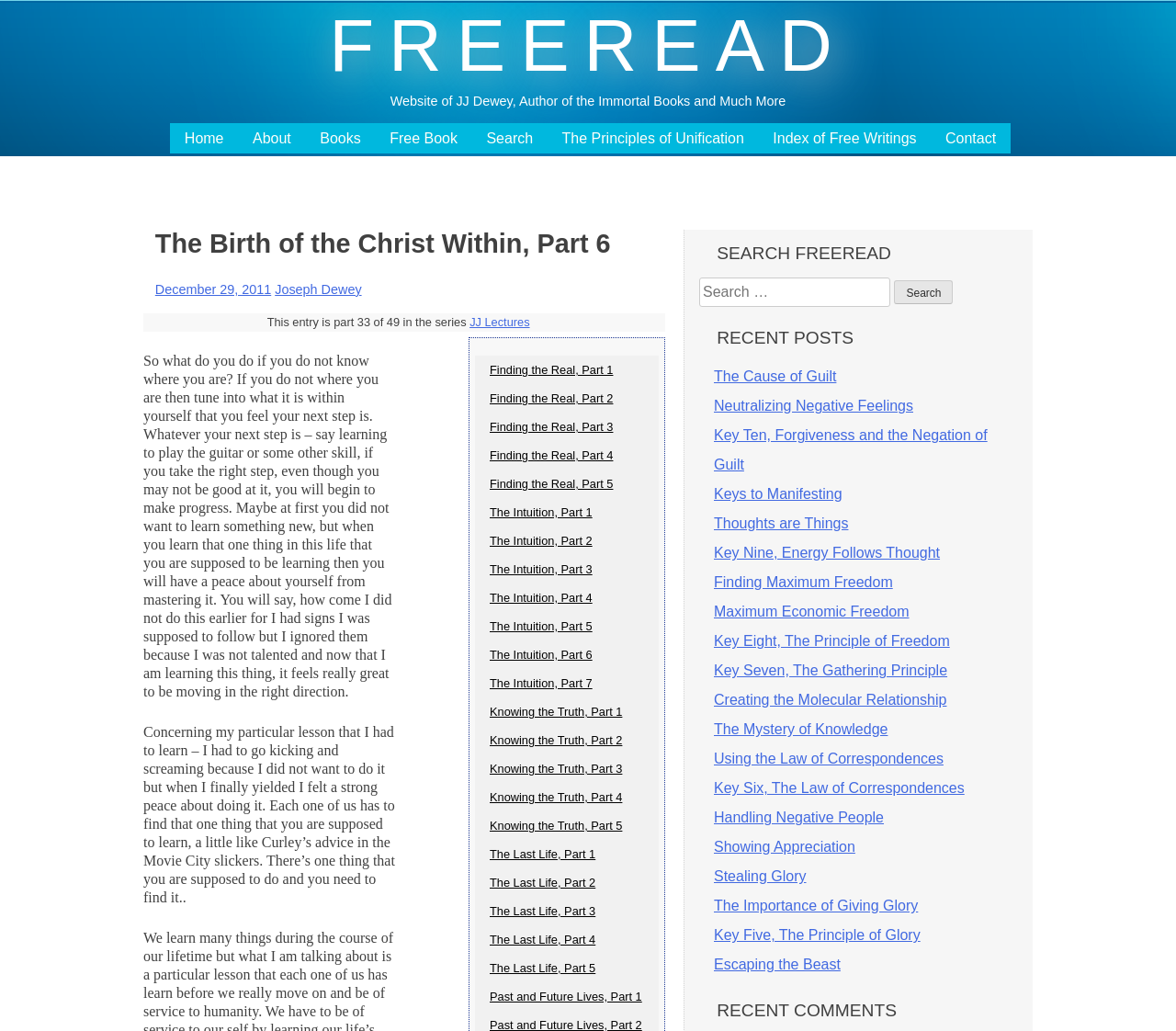Please locate the bounding box coordinates for the element that should be clicked to achieve the following instruction: "Browse the 'Recent Posts' section". Ensure the coordinates are given as four float numbers between 0 and 1, i.e., [left, top, right, bottom].

[0.607, 0.358, 0.711, 0.373]